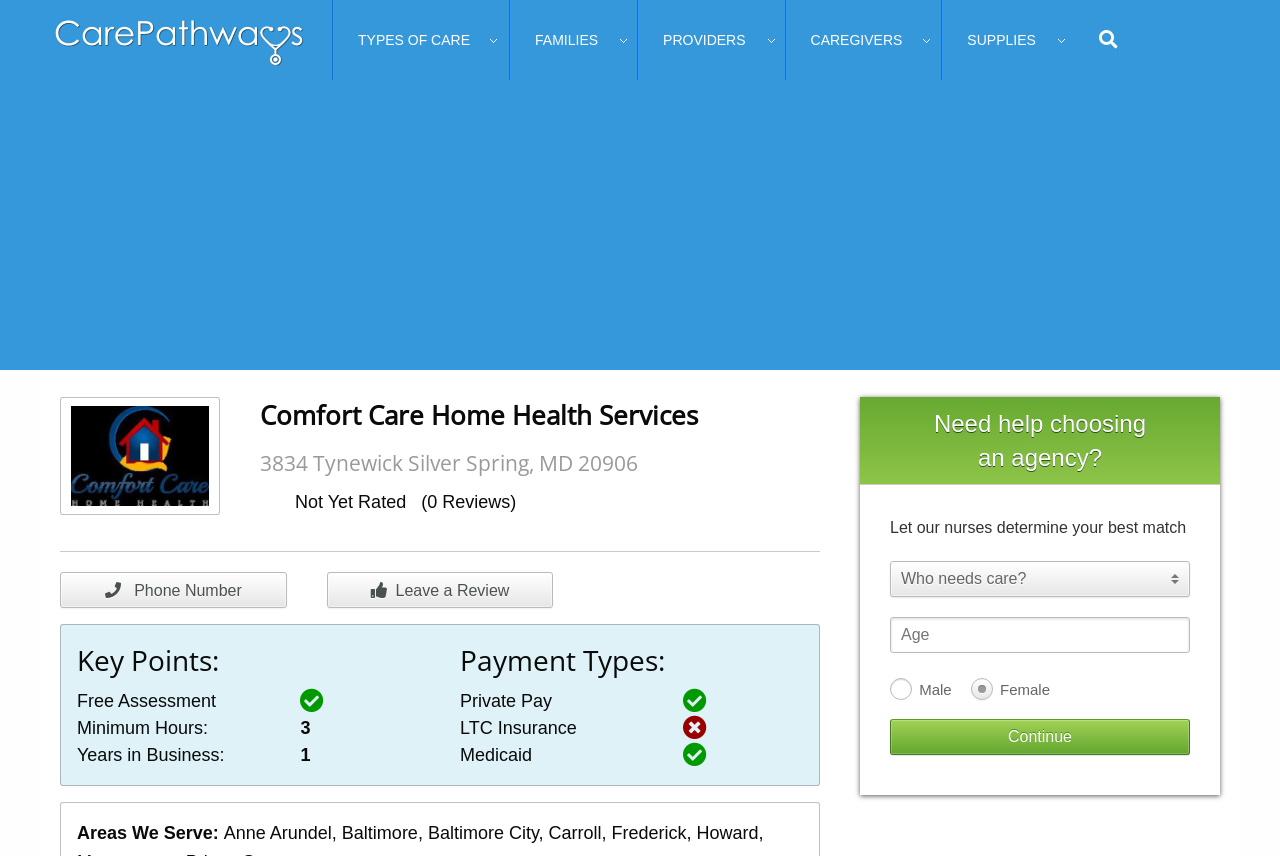What is the purpose of the 'Continue' button?
Based on the image, provide a one-word or brief-phrase response.

To proceed with selecting an agency